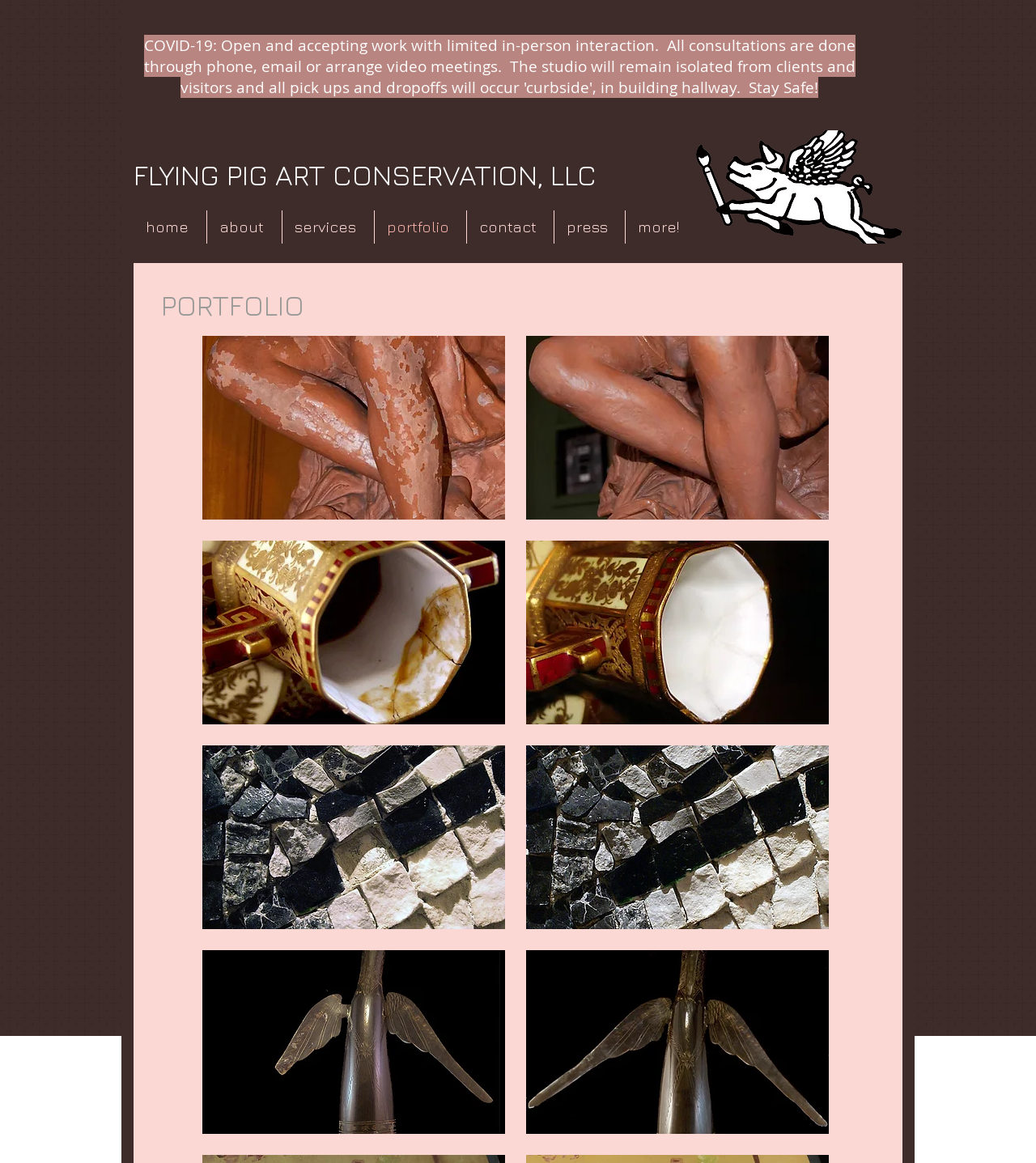What is the name of the company?
Please answer using one word or phrase, based on the screenshot.

Flying Pig Art Conservation, LLC